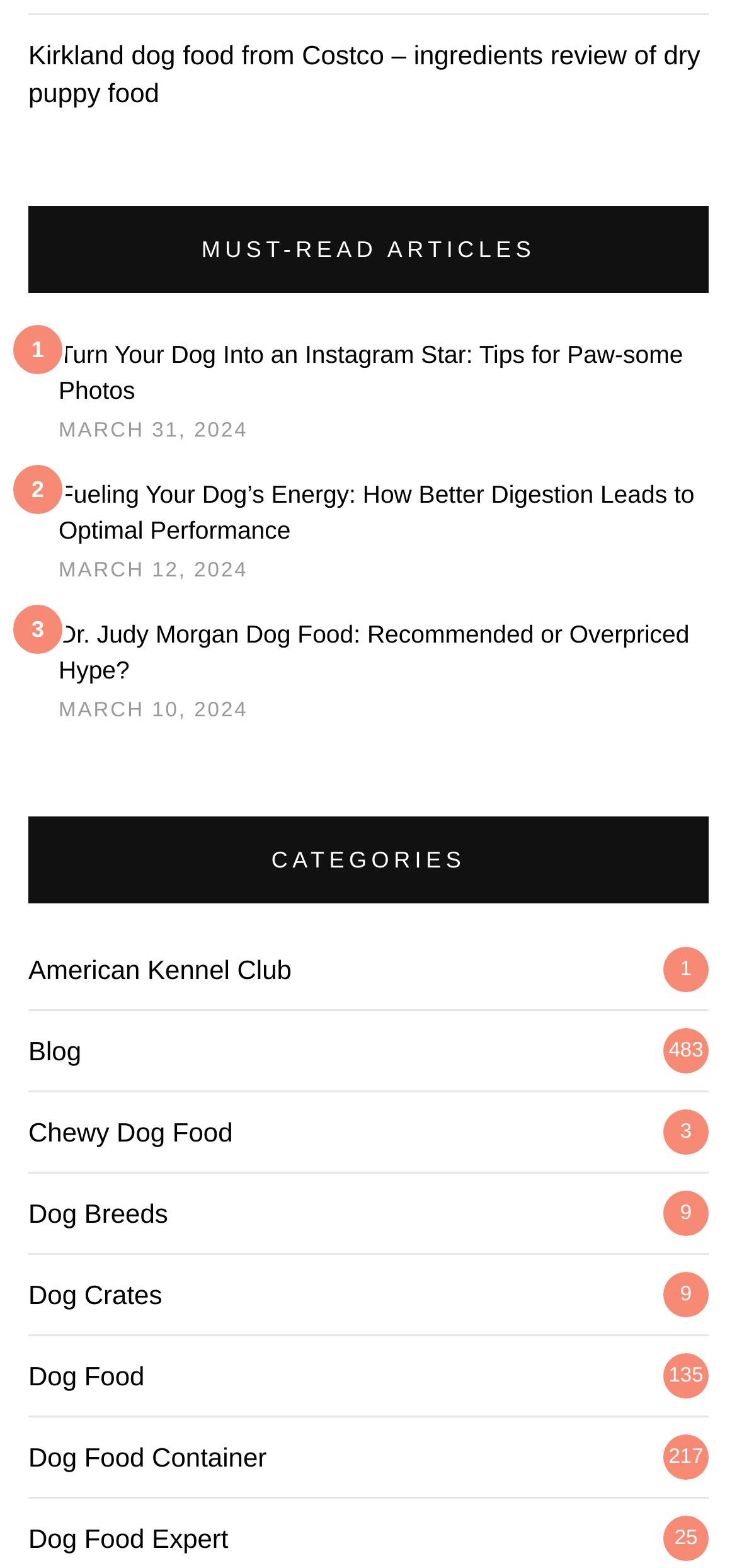Please give a succinct answer to the question in one word or phrase:
What is the main topic of this webpage?

Dog food